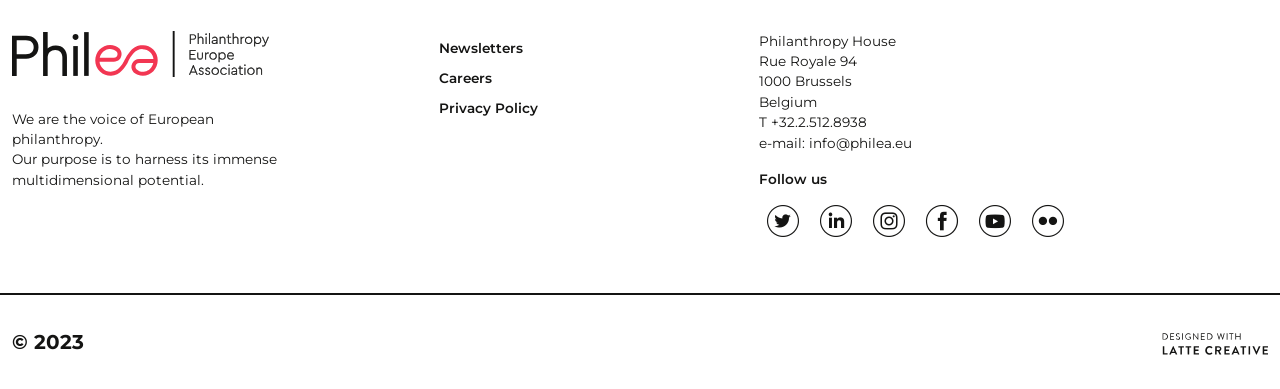Locate the bounding box coordinates of the element that needs to be clicked to carry out the instruction: "Click on the 'SEND ENQUIRY' button". The coordinates should be given as four float numbers ranging from 0 to 1, i.e., [left, top, right, bottom].

None